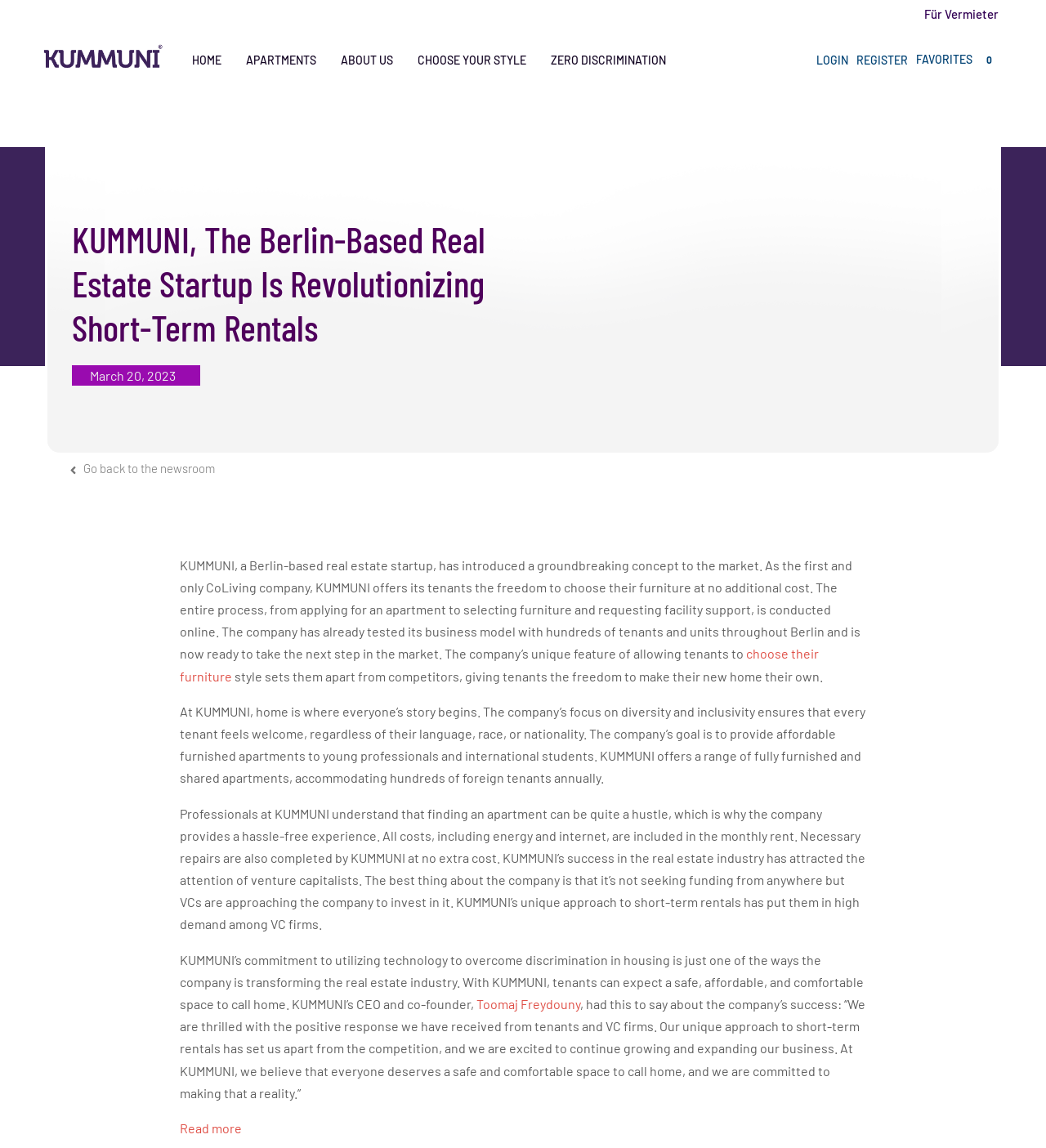Give a one-word or short phrase answer to the question: 
Who is the CEO and co-founder of KUMMUNI?

Toomaj Freydouny